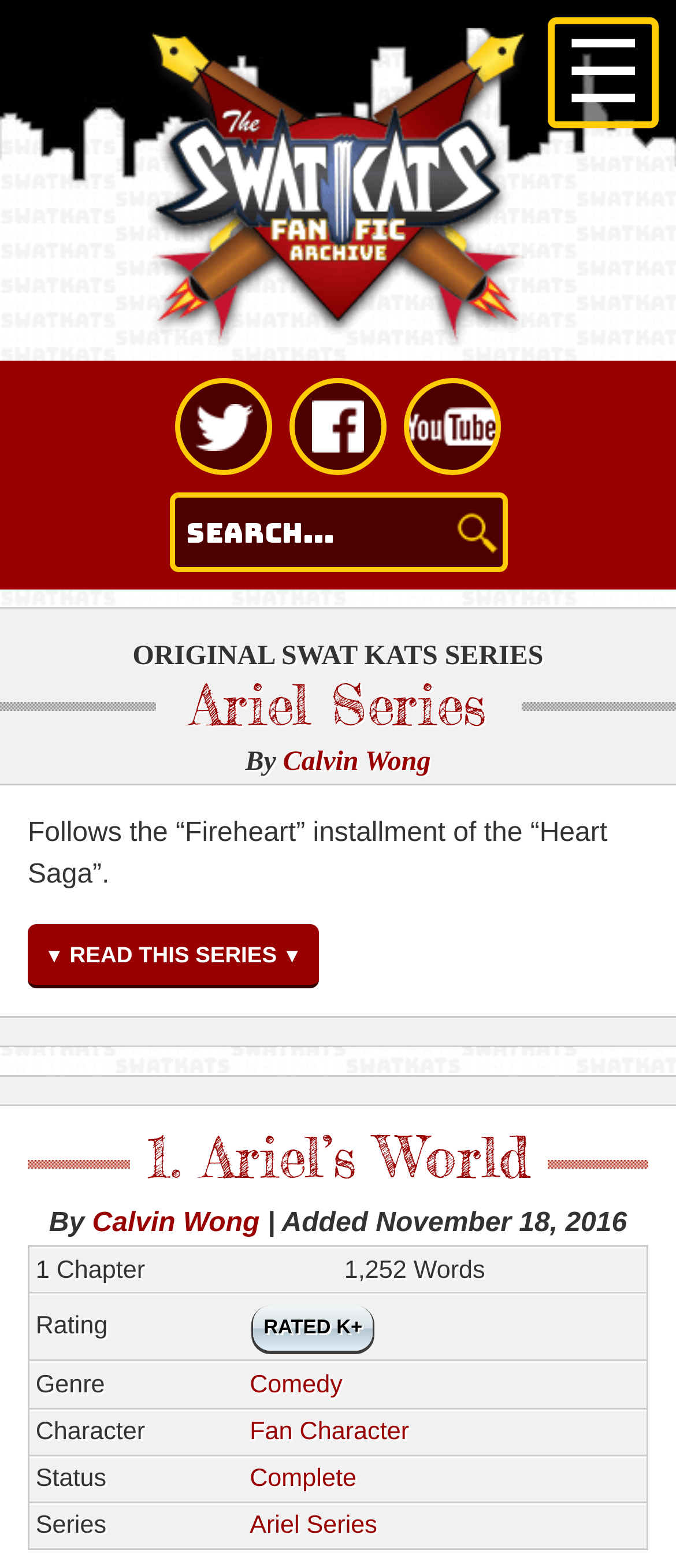Identify the bounding box coordinates for the region to click in order to carry out this instruction: "Visit Twitter". Provide the coordinates using four float numbers between 0 and 1, formatted as [left, top, right, bottom].

[0.259, 0.241, 0.403, 0.303]